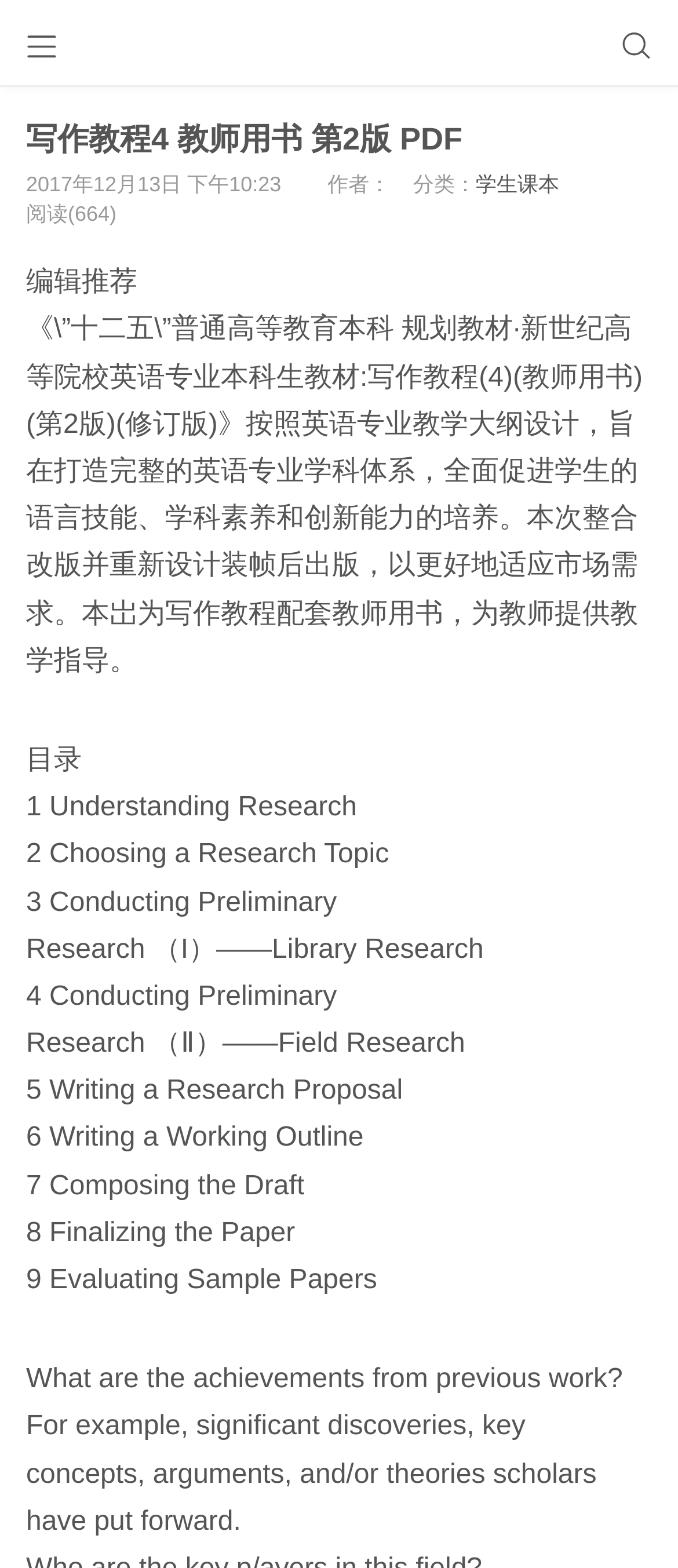What is the first chapter of this book about?
Please provide a comprehensive answer based on the visual information in the image.

I found the first chapter by looking at the static text element with the content '1 Understanding Research' which is located in the table of contents section of the webpage, indicating the title of the first chapter.